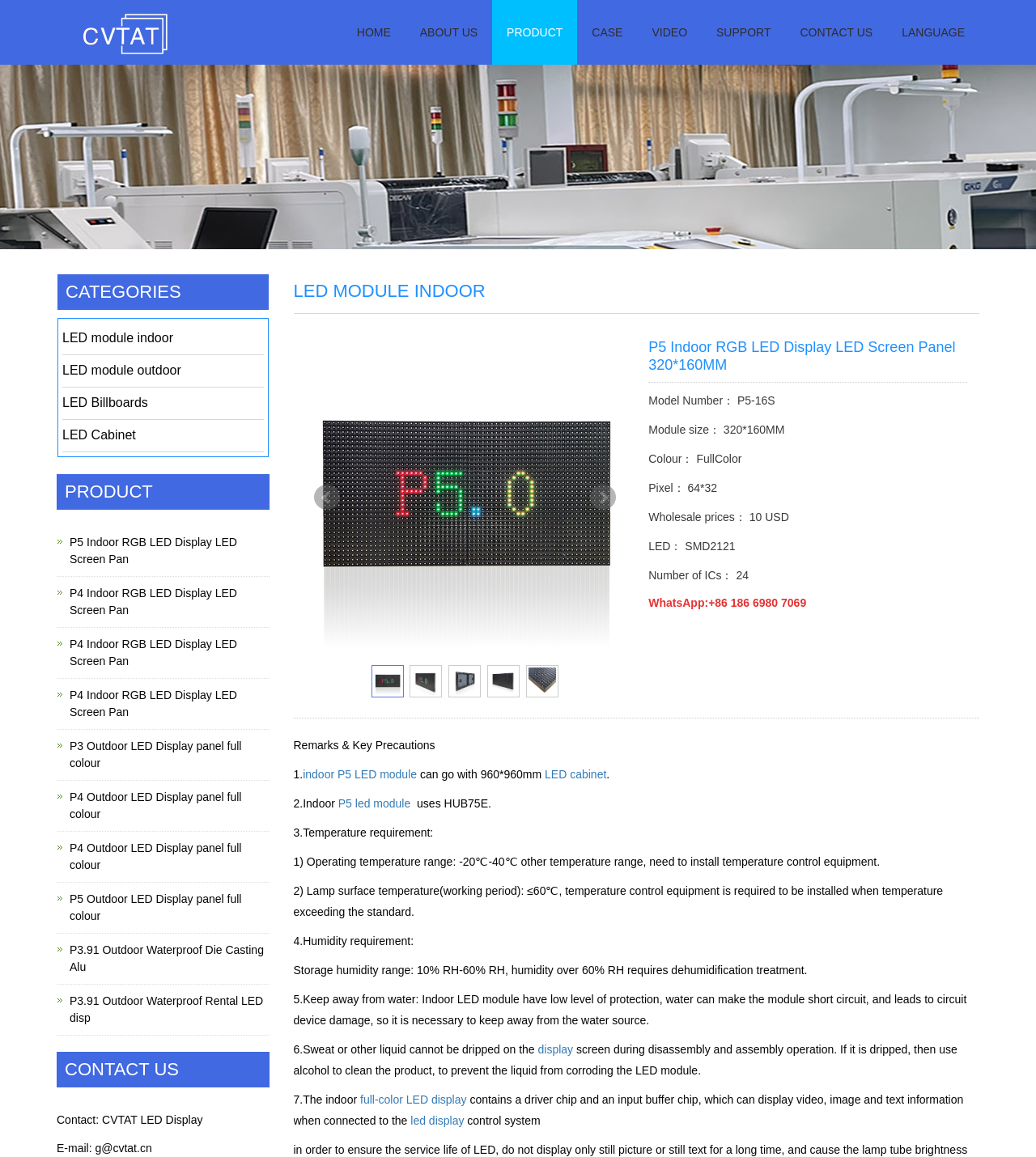Please mark the bounding box coordinates of the area that should be clicked to carry out the instruction: "View the P5 Indoor RGB LED Display LED Screen Panel 320*160MM product".

[0.295, 0.292, 0.603, 0.568]